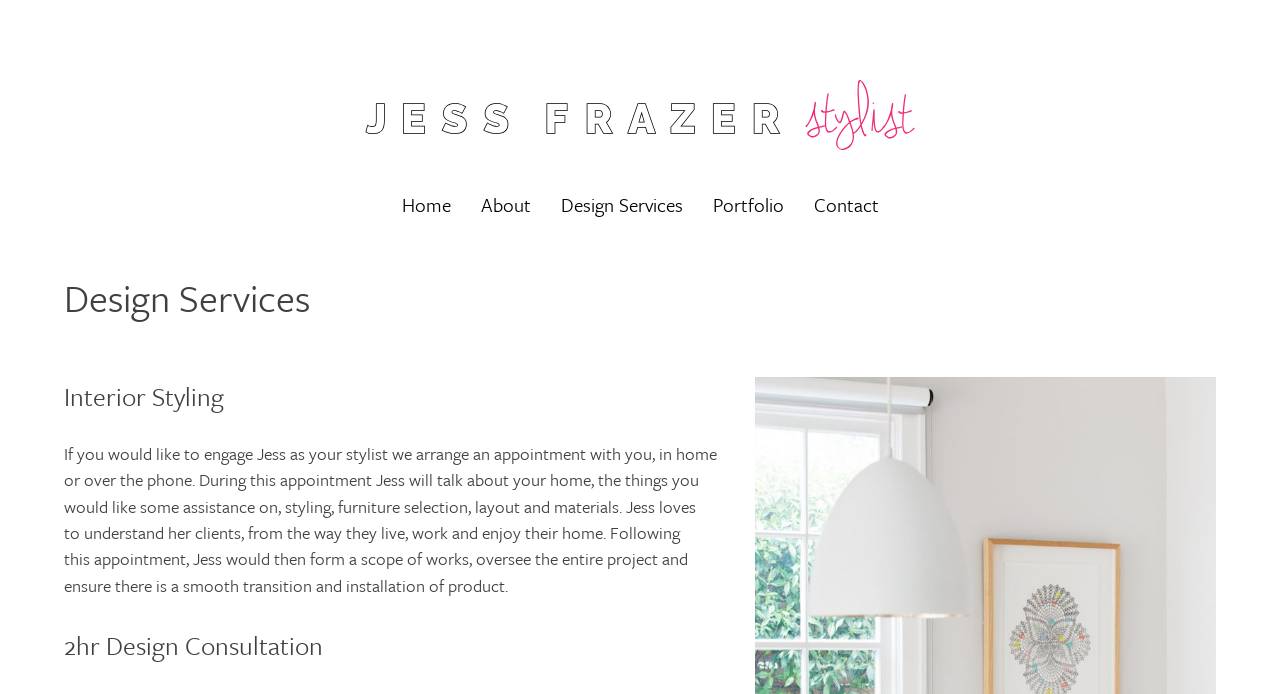From the element description Design Services, predict the bounding box coordinates of the UI element. The coordinates must be specified in the format (top-left x, top-left y, bottom-right x, bottom-right y) and should be within the 0 to 1 range.

[0.427, 0.245, 0.544, 0.353]